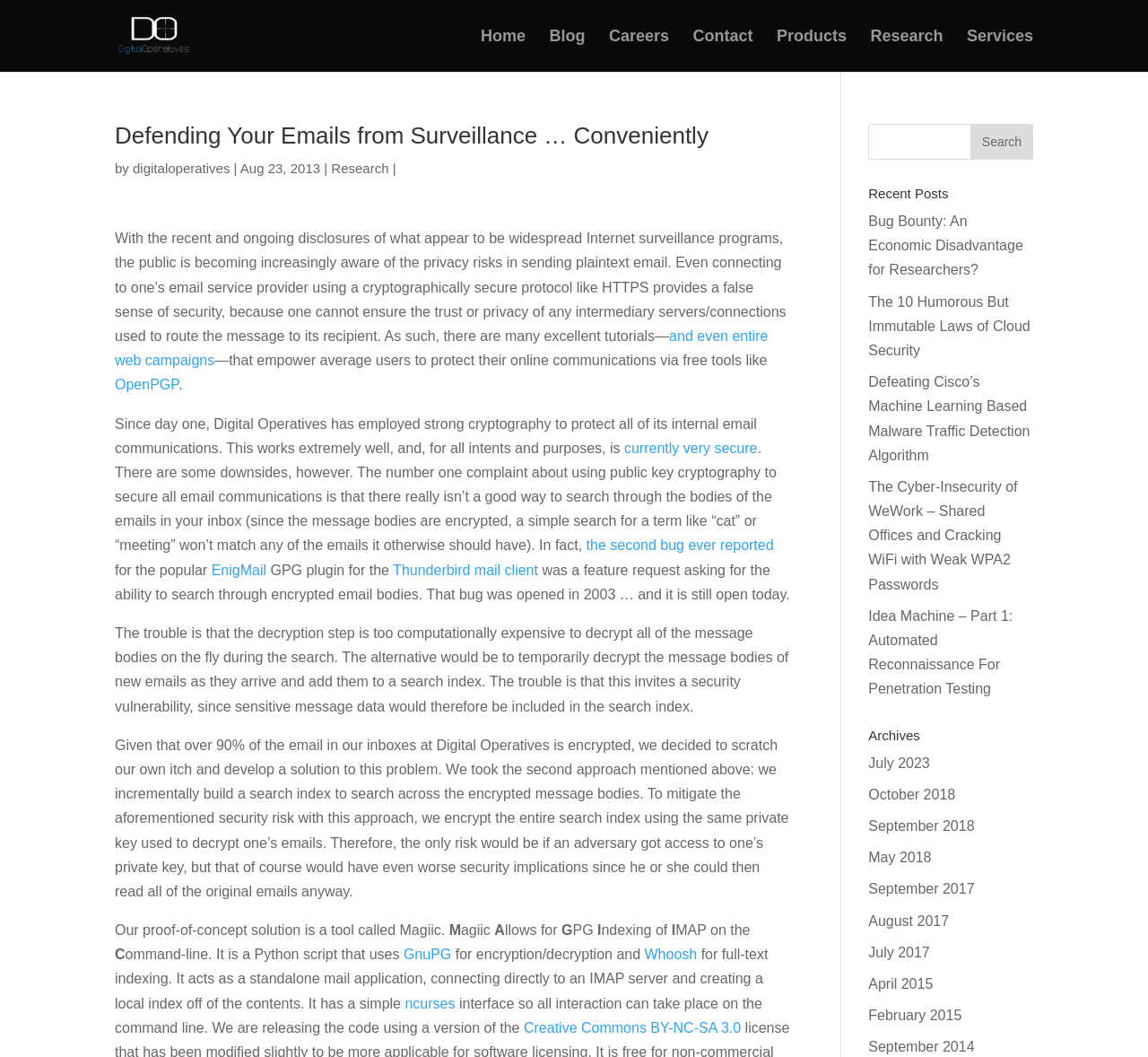Locate the bounding box coordinates for the element described below: "Creative Commons BY-NC-SA 3.0". The coordinates must be four float values between 0 and 1, formatted as [left, top, right, bottom].

[0.456, 0.965, 0.645, 0.979]